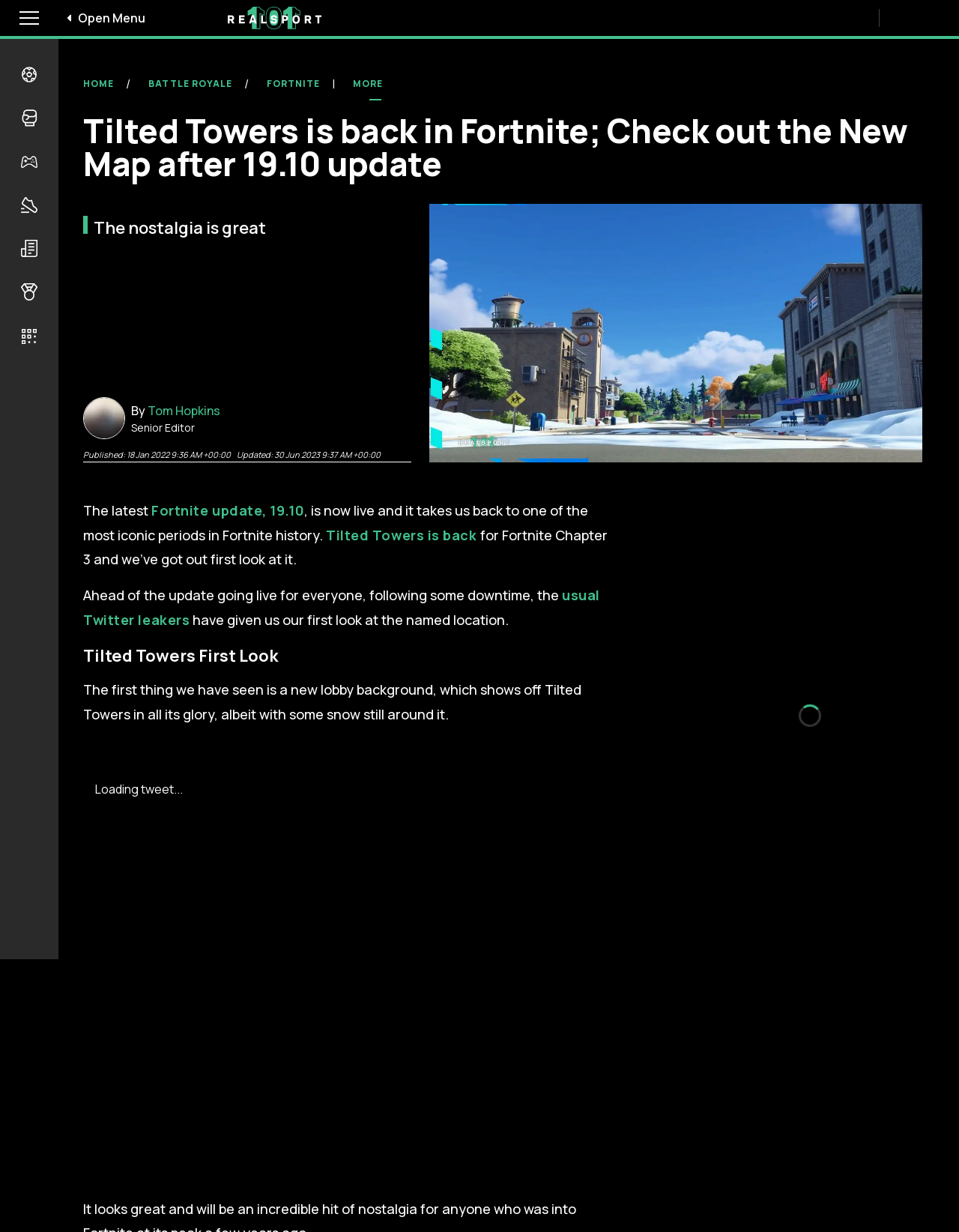Please predict the bounding box coordinates of the element's region where a click is necessary to complete the following instruction: "Go to News". The coordinates should be represented by four float numbers between 0 and 1, i.e., [left, top, right, bottom].

[0.012, 0.187, 0.048, 0.218]